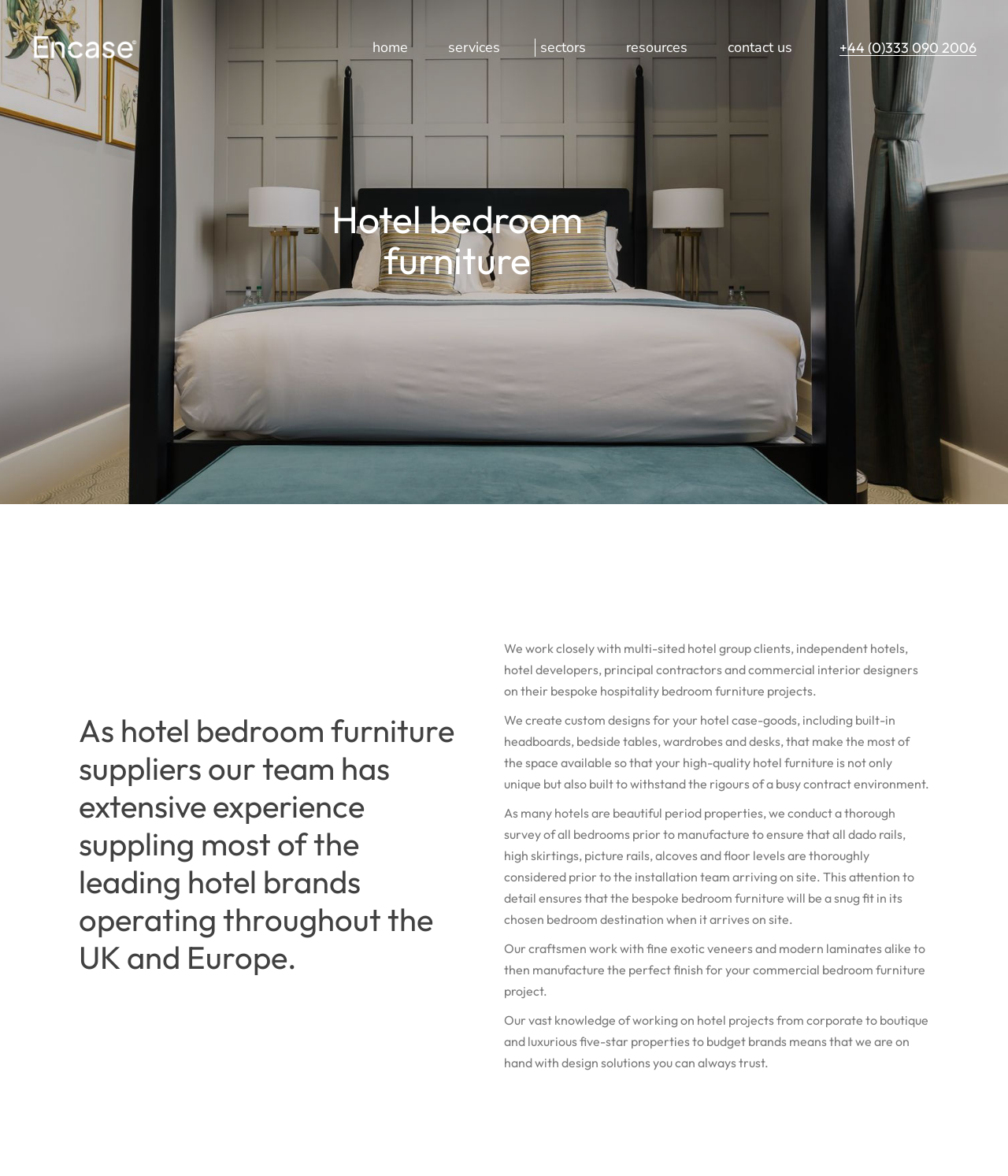Please find the bounding box for the UI element described by: "High-rise Apartment Bedroom Furniture".

[0.642, 0.105, 0.836, 0.139]